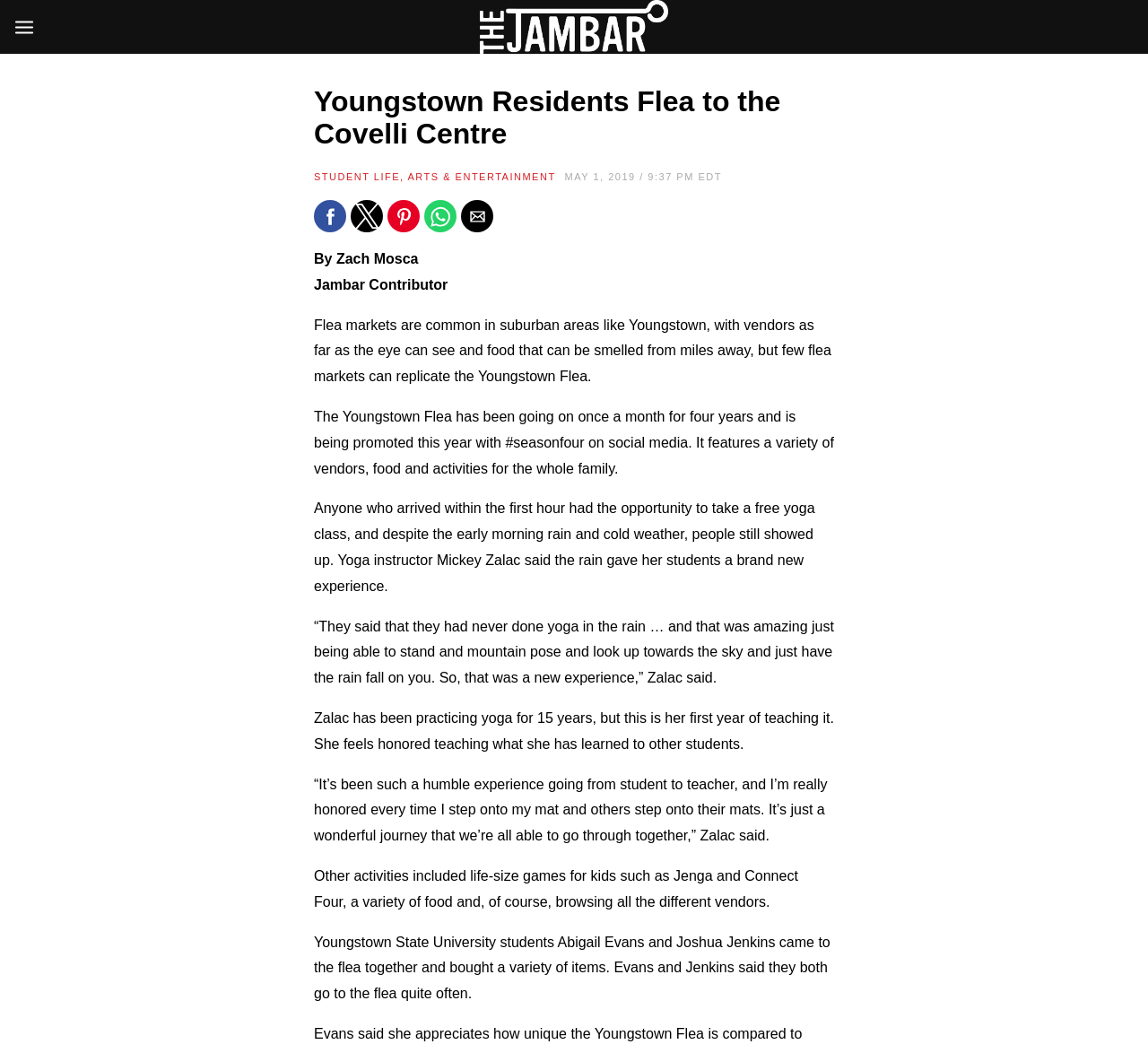Generate an in-depth caption that captures all aspects of the webpage.

The webpage is about the Youngstown Flea, a monthly event held at the Covelli Centre. At the top left corner, there is a button and an image, likely a logo or icon. Below this, there is a link to "The Jambar" with an accompanying image. 

The main content of the webpage is divided into sections. The first section has a heading "Youngstown Residents Flea to the Covelli Centre" and a subheading "STUDENT LIFE, ARTS & ENTERTAINMENT". Below this, there is a time stamp "MAY 1, 2019 / 9:37 PM EDT" and a row of social media sharing buttons. 

The article is written by Zach Mosca, a Jambar contributor, and it describes the Youngstown Flea event. The event features various vendors, food, and activities for the whole family. The article highlights a free yoga class that was offered during the event, which was taught by instructor Mickey Zalac. 

The webpage also mentions other activities at the event, including life-size games for kids and a variety of food options. The article includes quotes from Mickey Zalac and two Youngstown State University students, Abigail Evans and Joshua Jenkins, who attended the event.